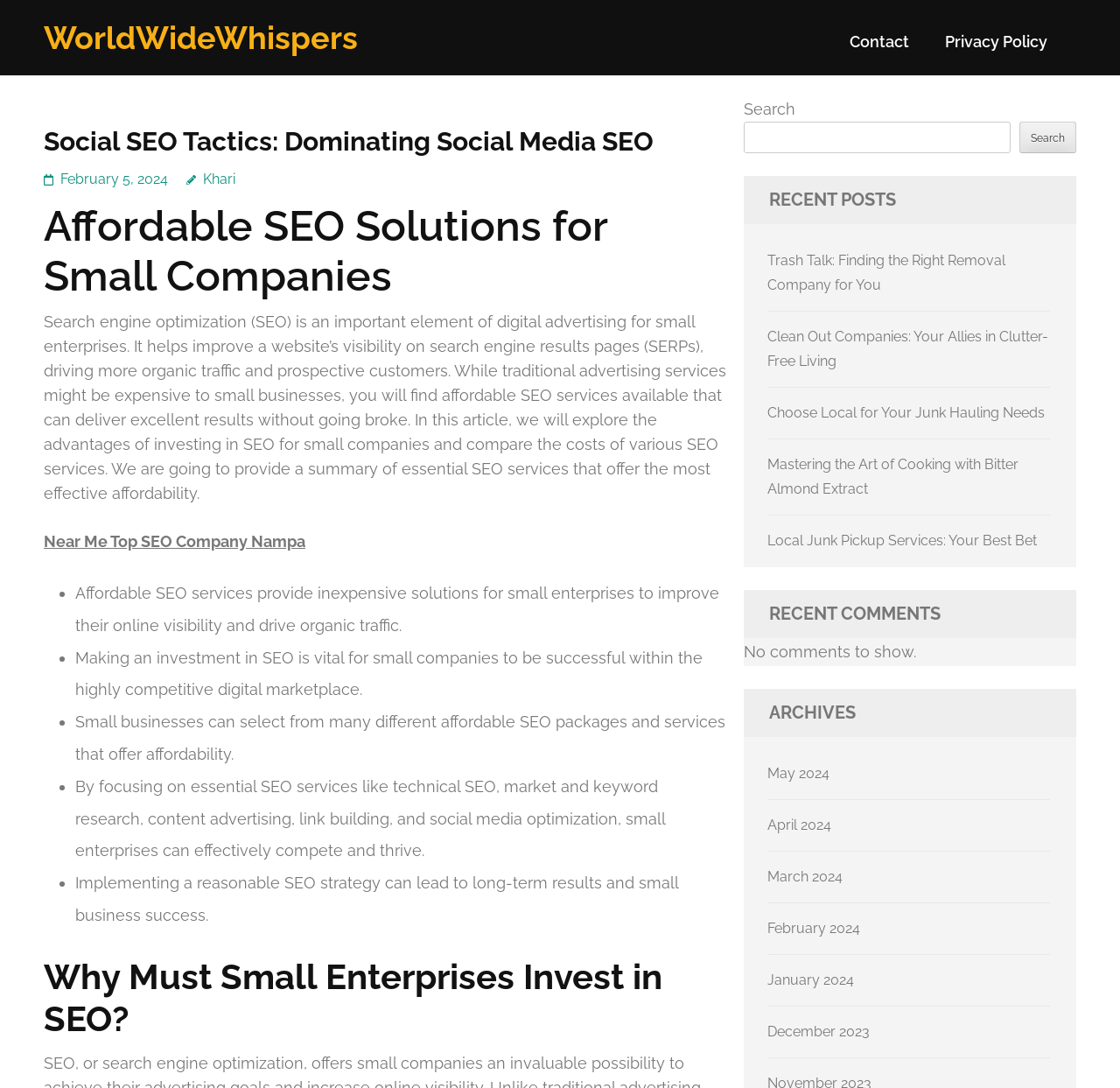Find and generate the main title of the webpage.

Social SEO Tactics: Dominating Social Media SEO